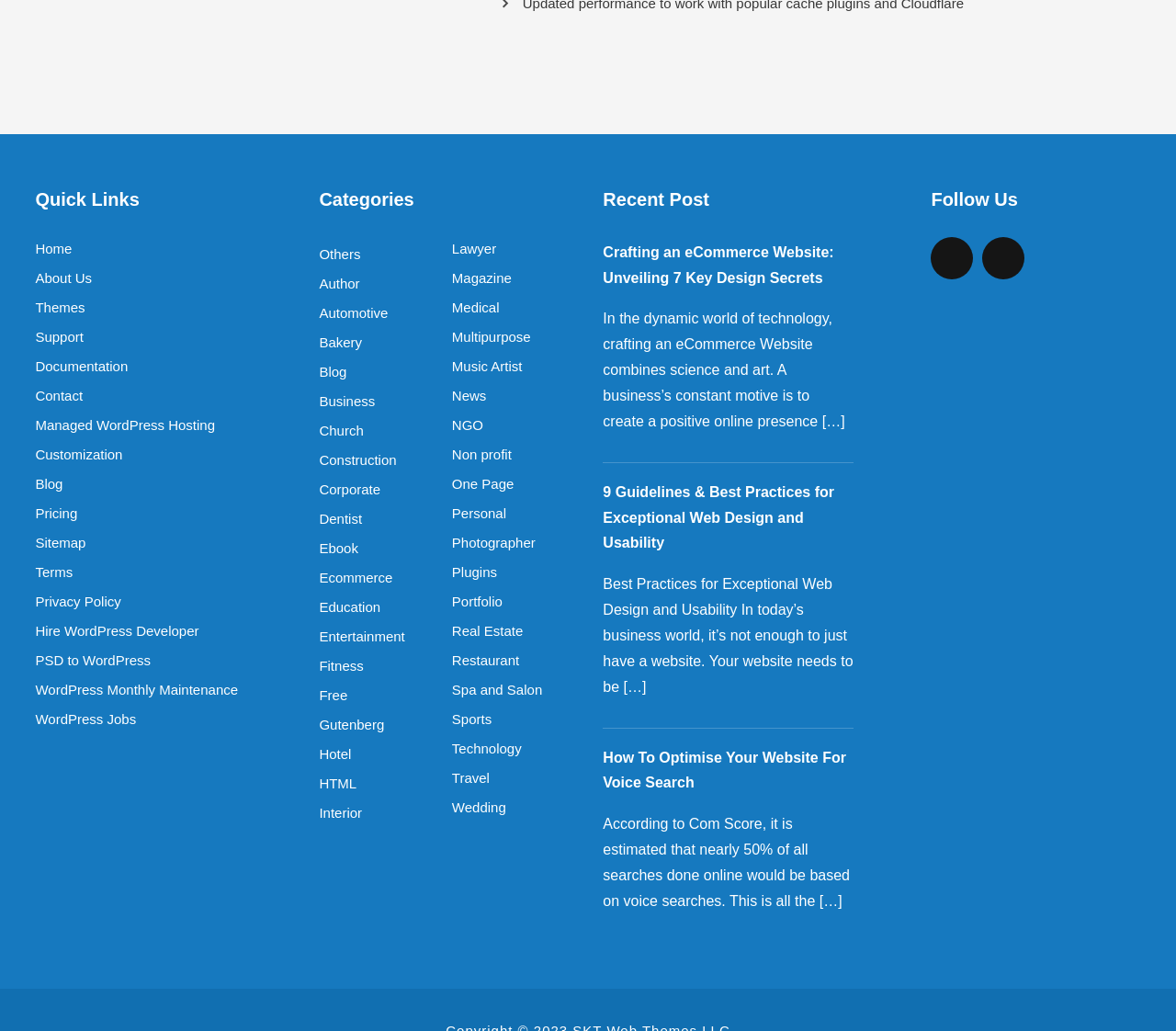Pinpoint the bounding box coordinates of the clickable area needed to execute the instruction: "Explore the 'Automotive' category". The coordinates should be specified as four float numbers between 0 and 1, i.e., [left, top, right, bottom].

[0.271, 0.293, 0.372, 0.316]